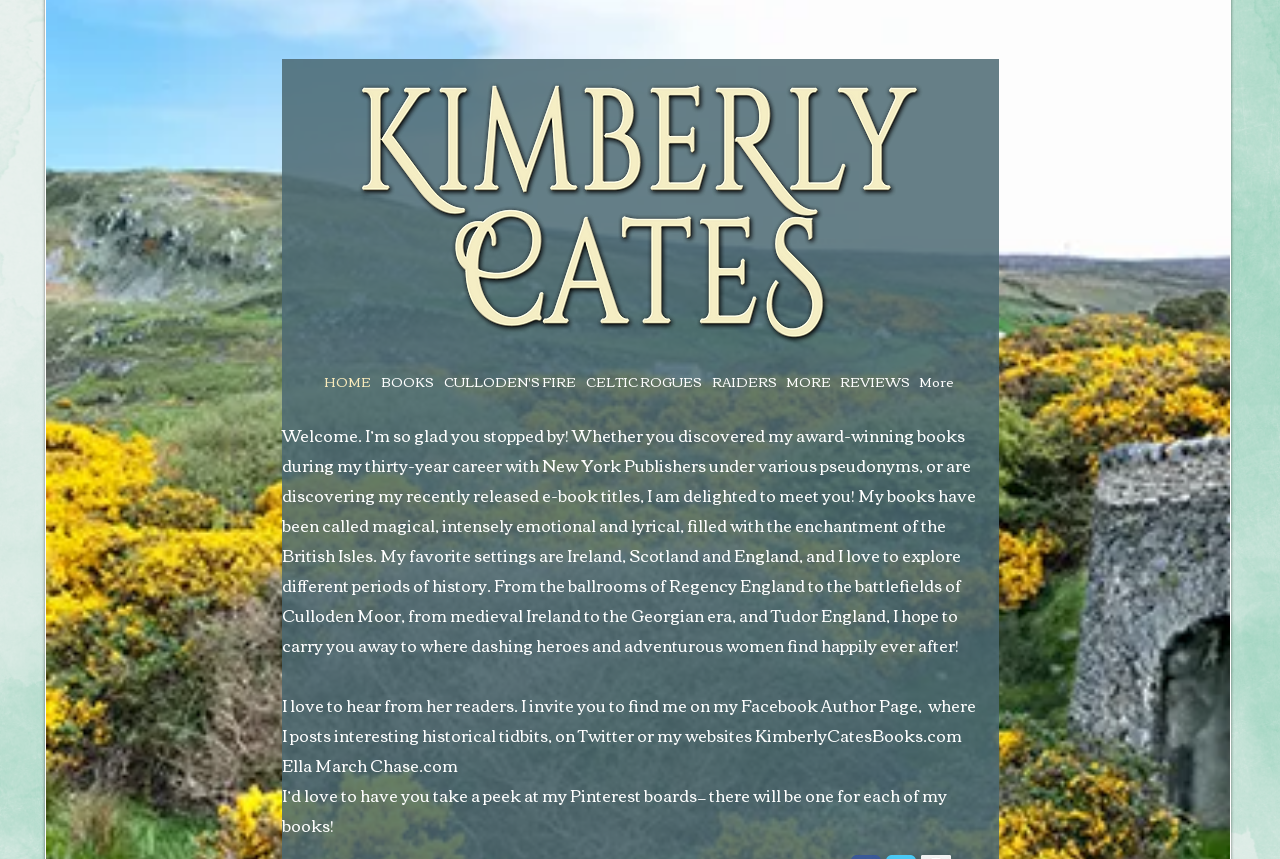Articulate a detailed summary of the webpage's content and design.

This webpage is dedicated to author Kimberly Cates and her romance novels. At the top of the page, there is a navigation menu with 8 links: "HOME", "BOOKS", "CULLODEN'S FIRE", "CELTIC ROGUES", "RAIDERS", "MORE", "REVIEWS", and another "MORE" link. These links are aligned horizontally, taking up about half of the page's width.

Below the navigation menu, there is a welcoming message from the author, which spans almost the entire width of the page. The message introduces the author, describes her writing style, and mentions the settings and periods of history she explores in her books.

Following the welcoming message, there are two short paragraphs of text. The first paragraph invites readers to connect with the author on social media platforms, including Facebook, Twitter, and her websites. The second paragraph mentions the author's Pinterest boards, one for each of her books.

Overall, the webpage has a simple and clean layout, with a focus on introducing the author and her work to visitors.